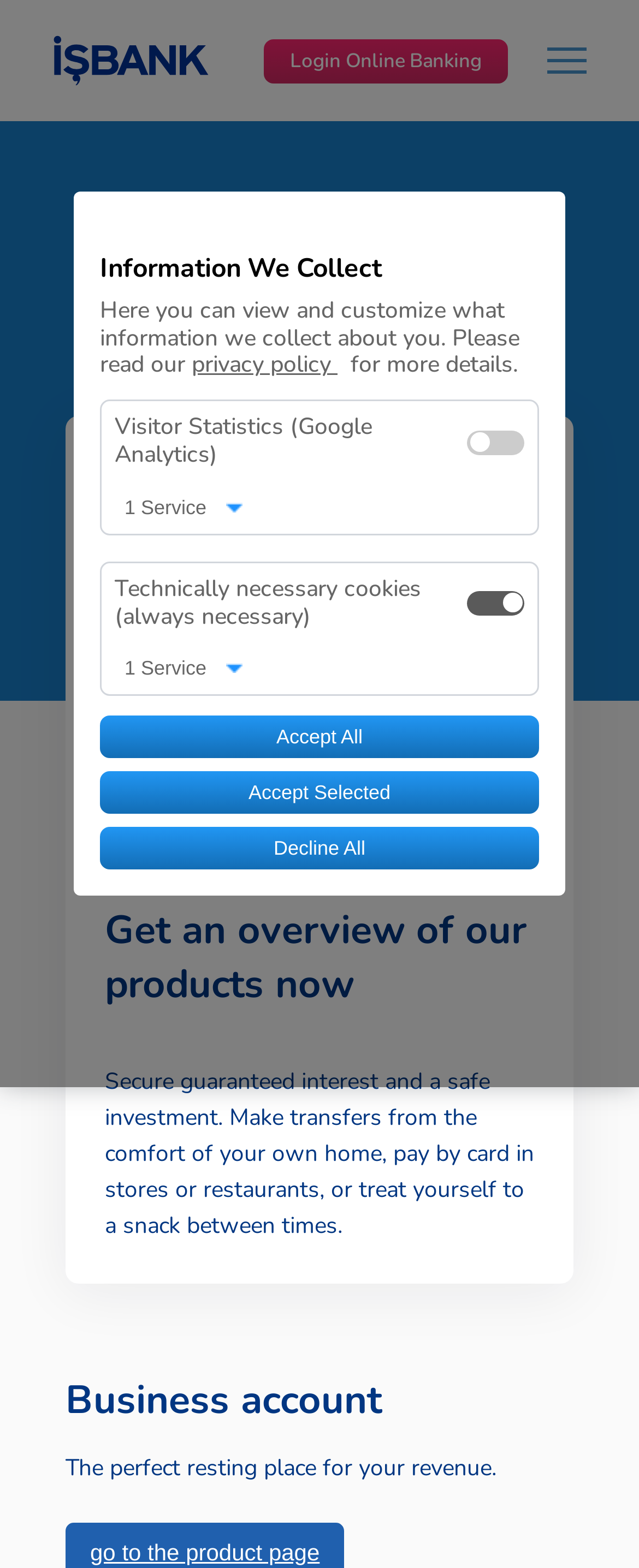What can be done from the comfort of home?
Use the image to answer the question with a single word or phrase.

Make transfers